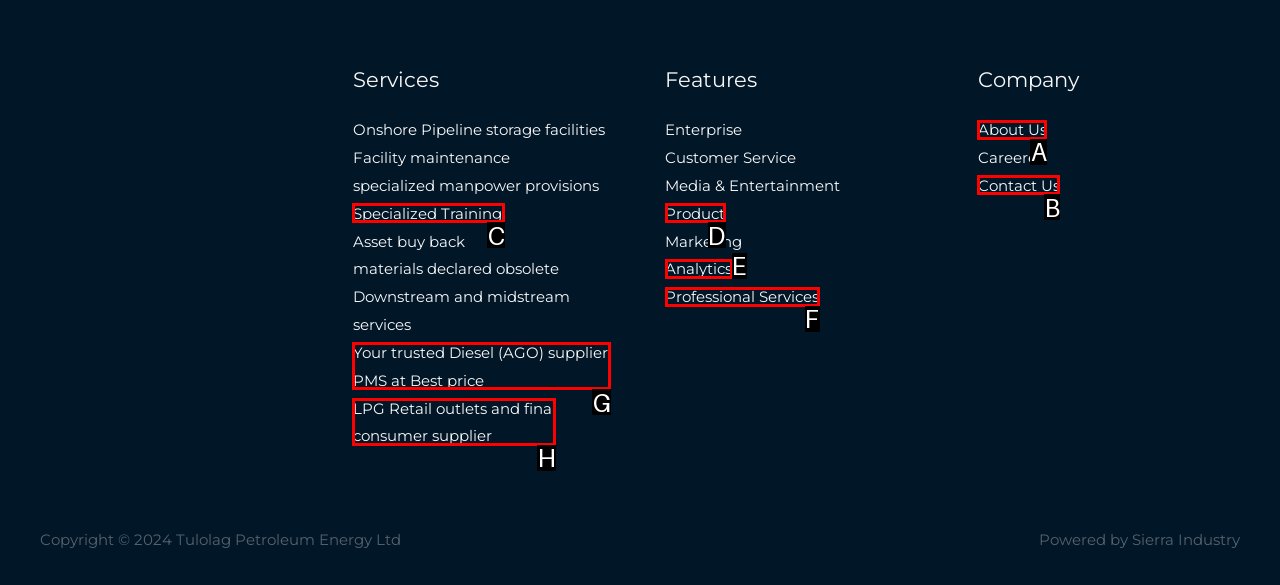Given the description: Legal Affairs, select the HTML element that matches it best. Reply with the letter of the chosen option directly.

None